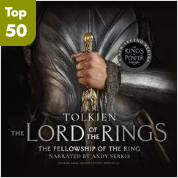Offer a detailed explanation of the image.

The image features the audiobook cover of "The Fellowship of the Ring," the first part of J.R.R. Tolkien's iconic "The Lord of the Rings" series. The artwork prominently displays a gripping close-up of a hand gripping a sword, which symbolizes the epic nature of the story. The background includes richly detailed armor, enhancing the sense of adventure and fantasy. Highlighted in the top left corner is a badge that indicates it is ranked among the "Top 50" audiobooks, showcasing its popularity. Additionally, the cover notes that the audiobook is narrated by Andy Serkis, renowned for his work in film and voice acting, which adds an engaging layer for listeners. The overall design conveys a powerful invitation to dive into the legendary tale of heroism and friendship, set in the richly imagined world of Middle-earth.